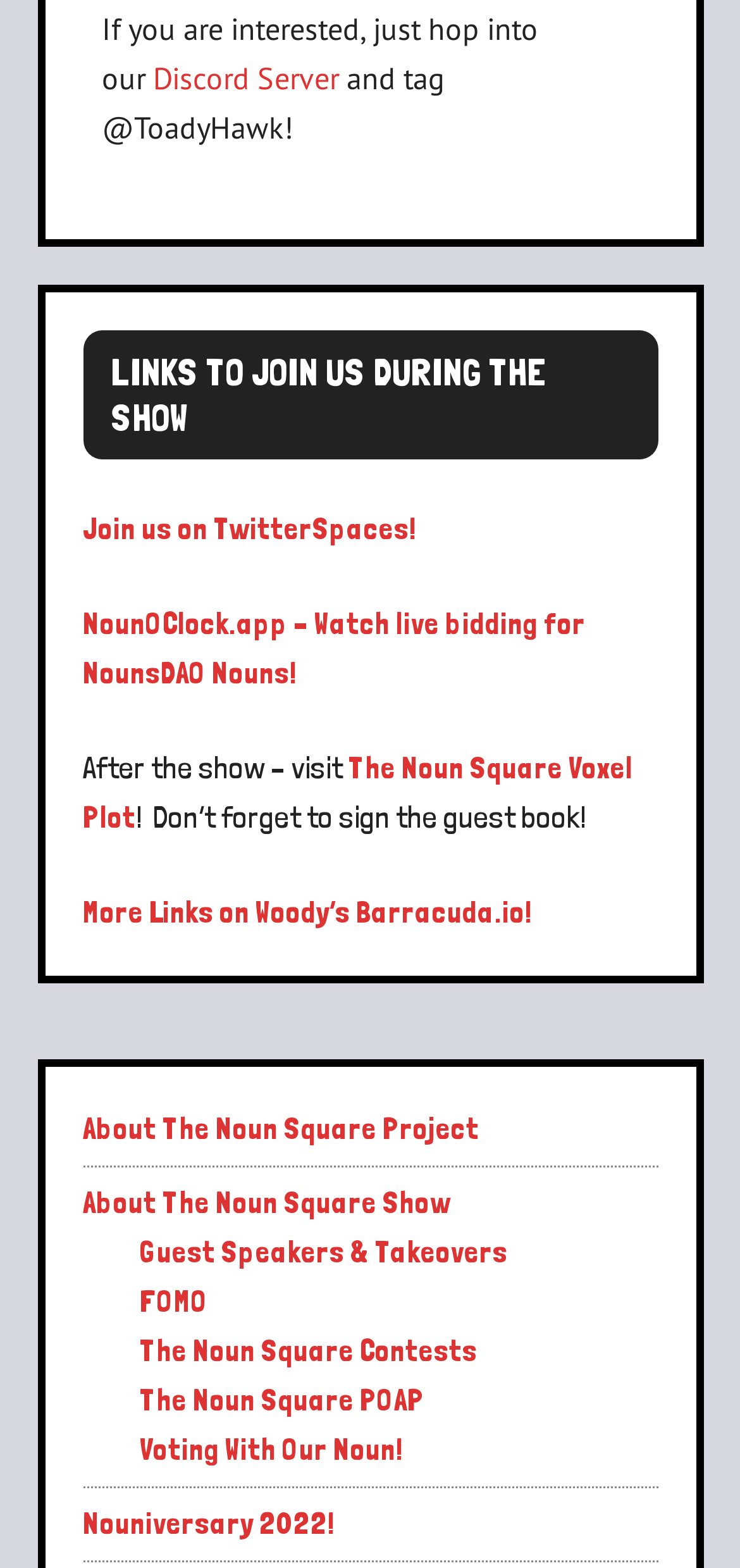Identify the bounding box of the UI element that matches this description: "About The Noun Square Project".

[0.112, 0.709, 0.647, 0.732]